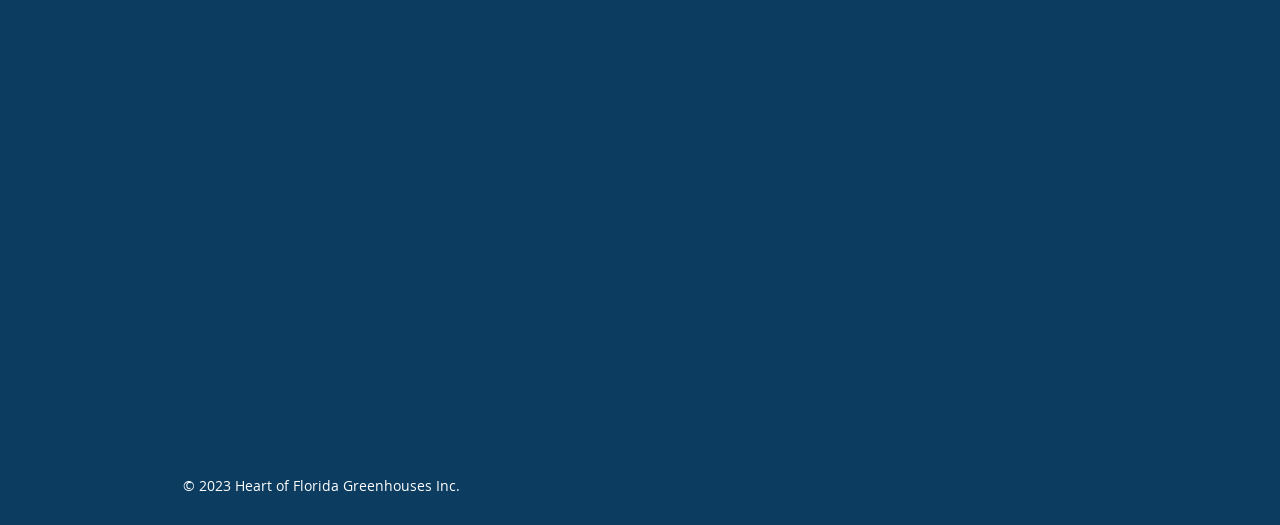Please determine the bounding box coordinates for the element with the description: "placeholder="Message"".

[0.602, 0.227, 0.794, 0.474]